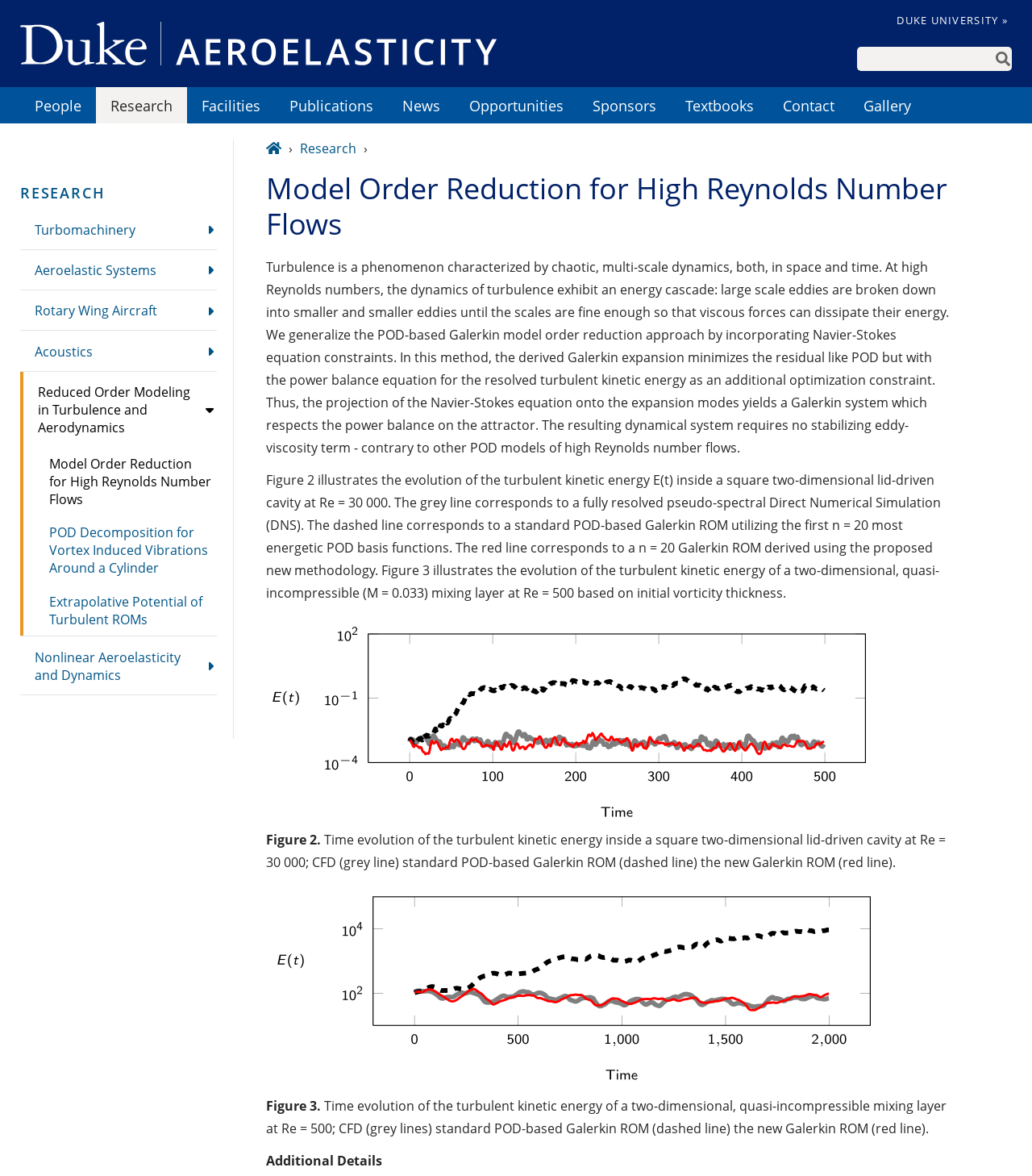Specify the bounding box coordinates of the area that needs to be clicked to achieve the following instruction: "View the 'Model Order Reduction for High Reynolds Number Flows' research".

[0.02, 0.38, 0.21, 0.439]